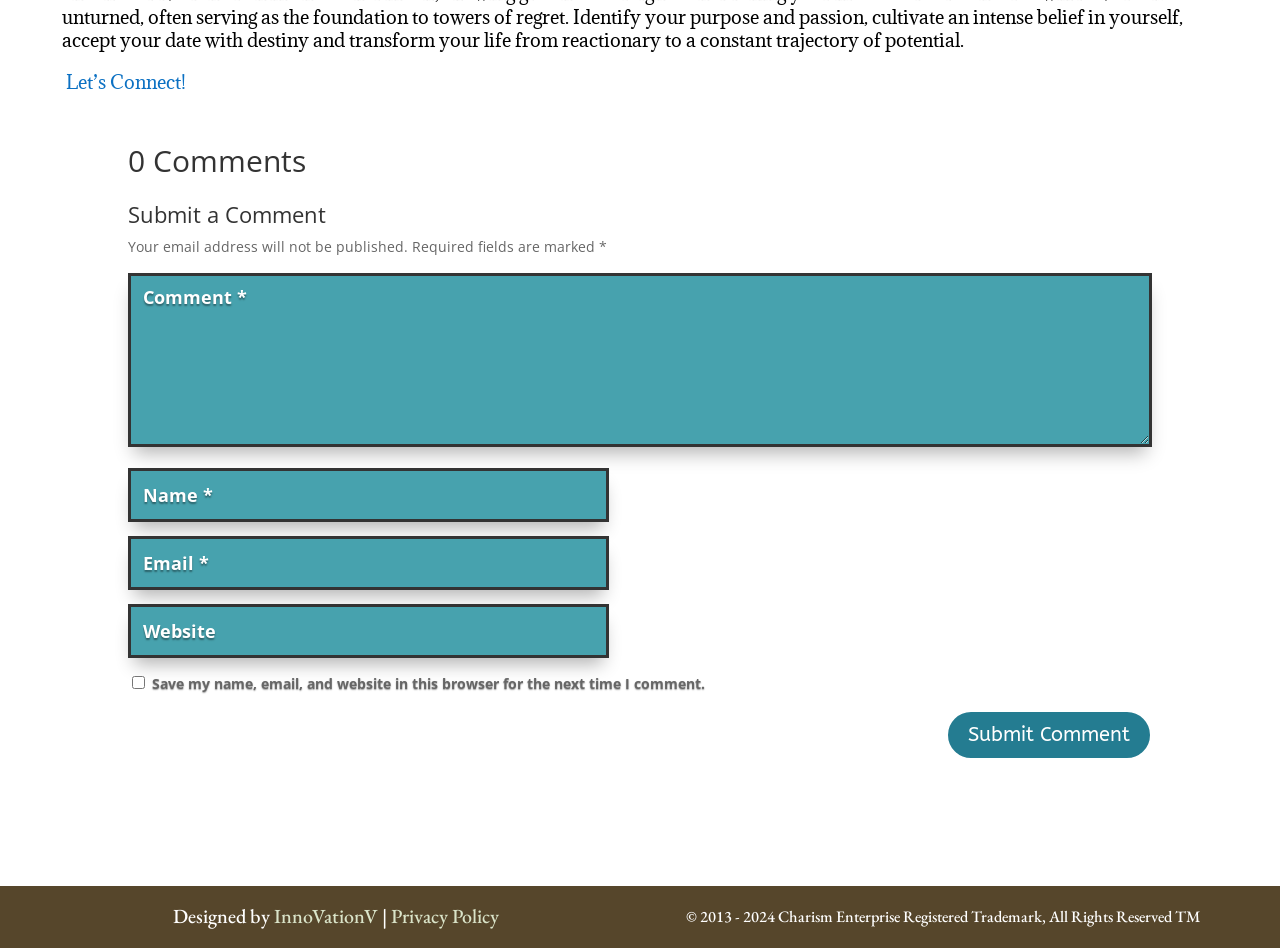Locate the bounding box of the UI element defined by this description: "input value="Email *" aria-describedby="email-notes" name="email"". The coordinates should be given as four float numbers between 0 and 1, formatted as [left, top, right, bottom].

[0.1, 0.565, 0.476, 0.622]